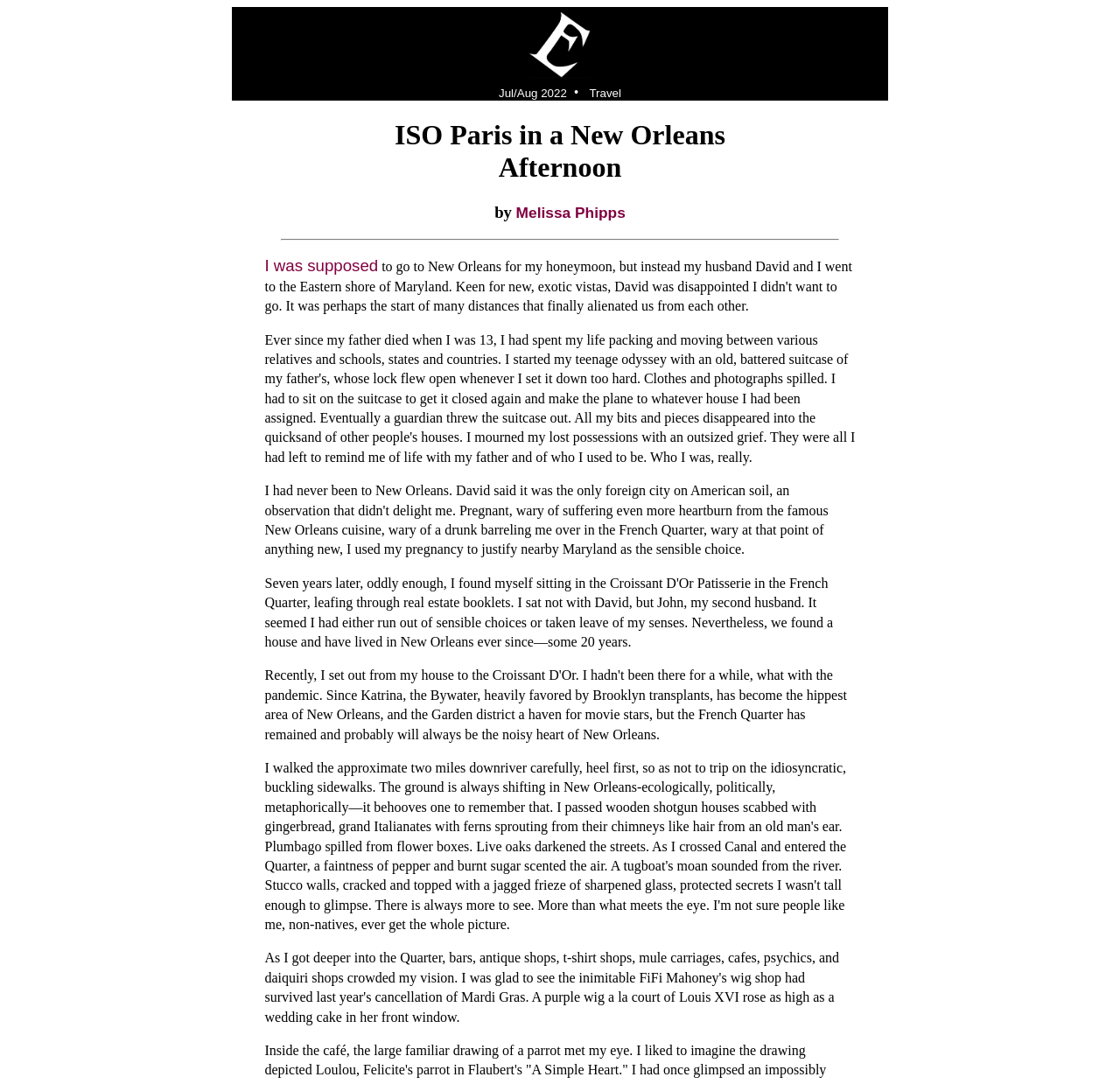From the details in the image, provide a thorough response to the question: What is the date of the magazine?

I found the date of the magazine by examining the link 'Jul/Aug 2022' which is located above the main content of the article.